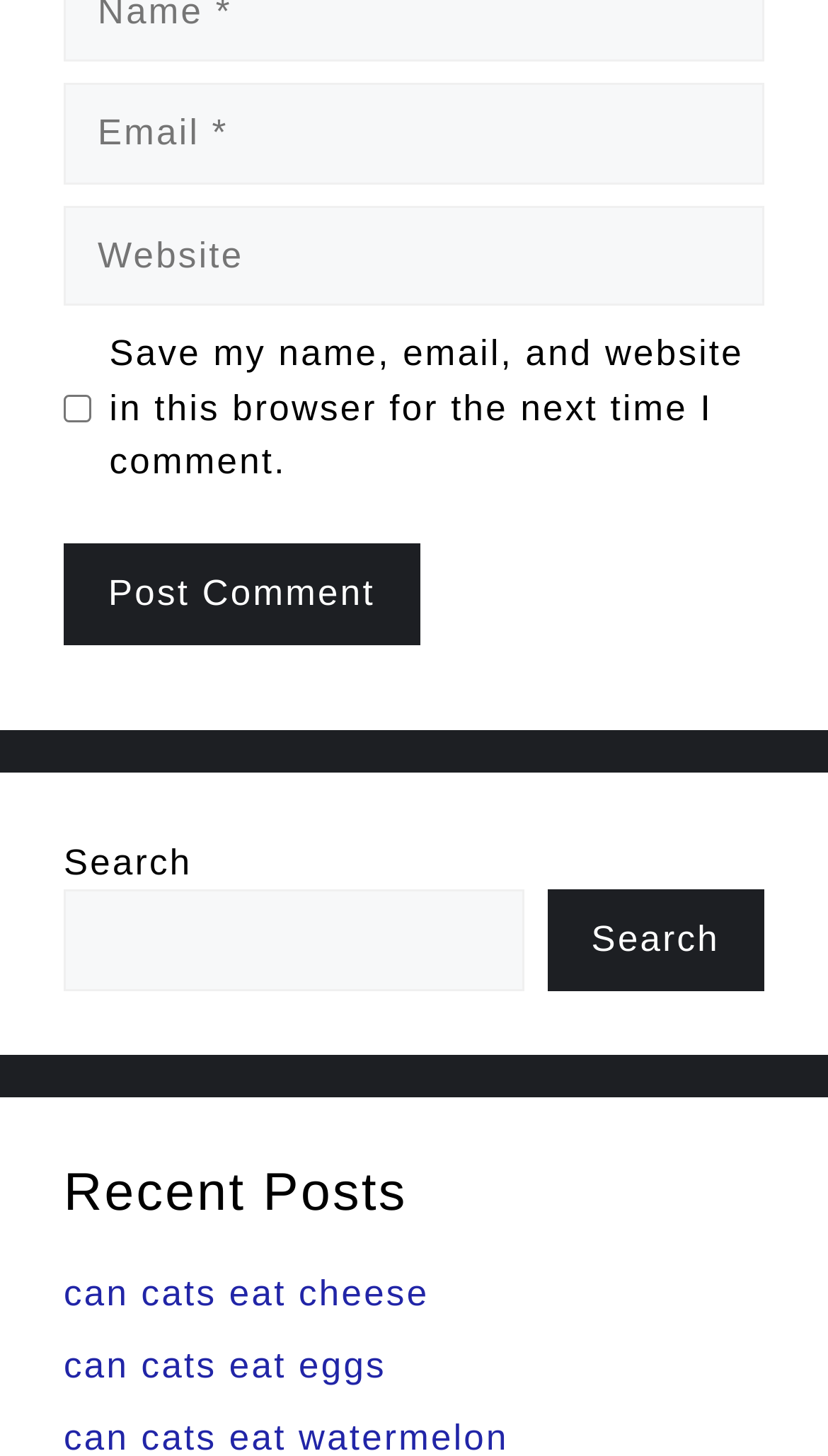Point out the bounding box coordinates of the section to click in order to follow this instruction: "Post a comment".

[0.077, 0.373, 0.507, 0.443]